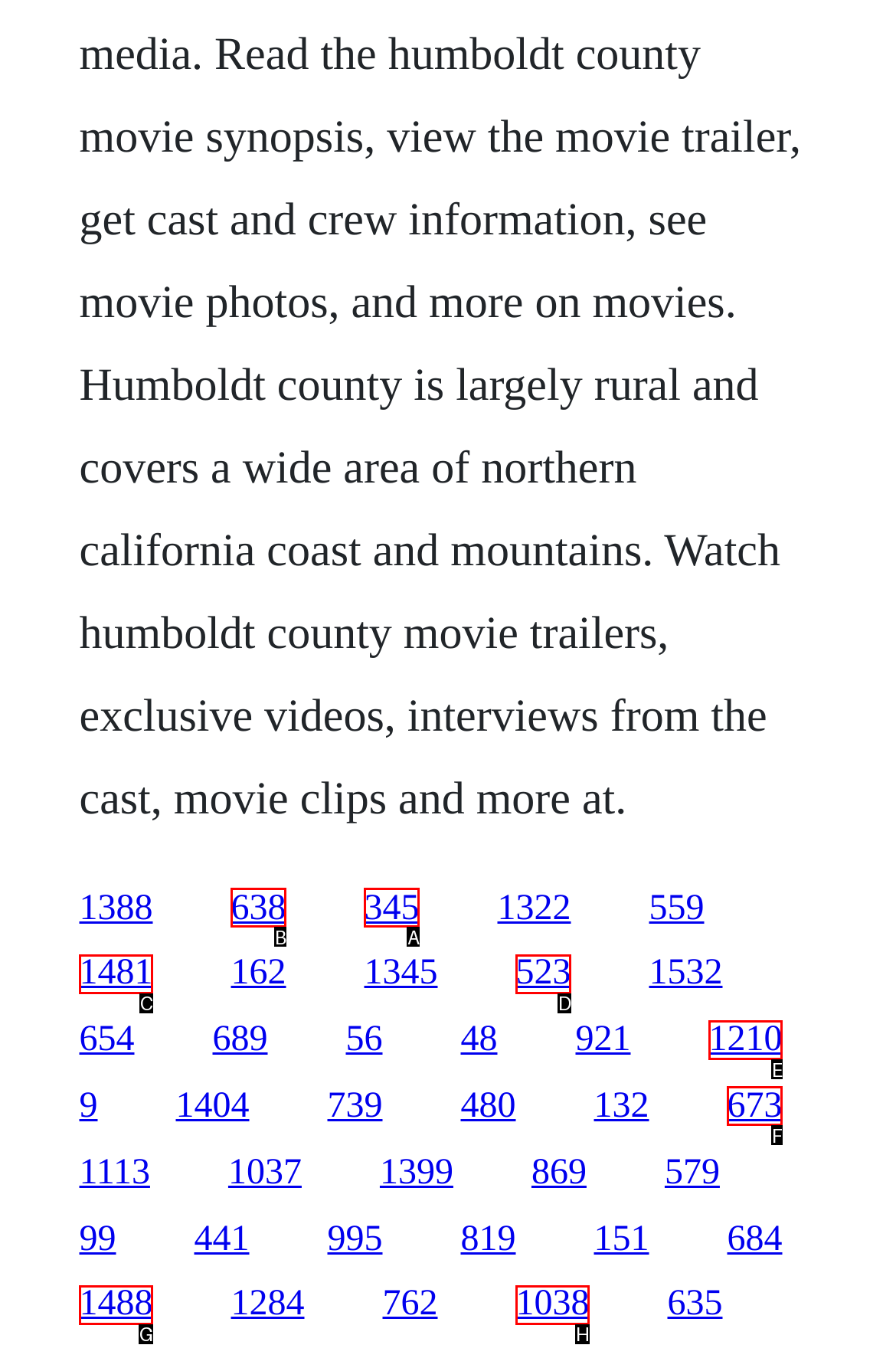Identify the correct choice to execute this task: visit the third link
Respond with the letter corresponding to the right option from the available choices.

A